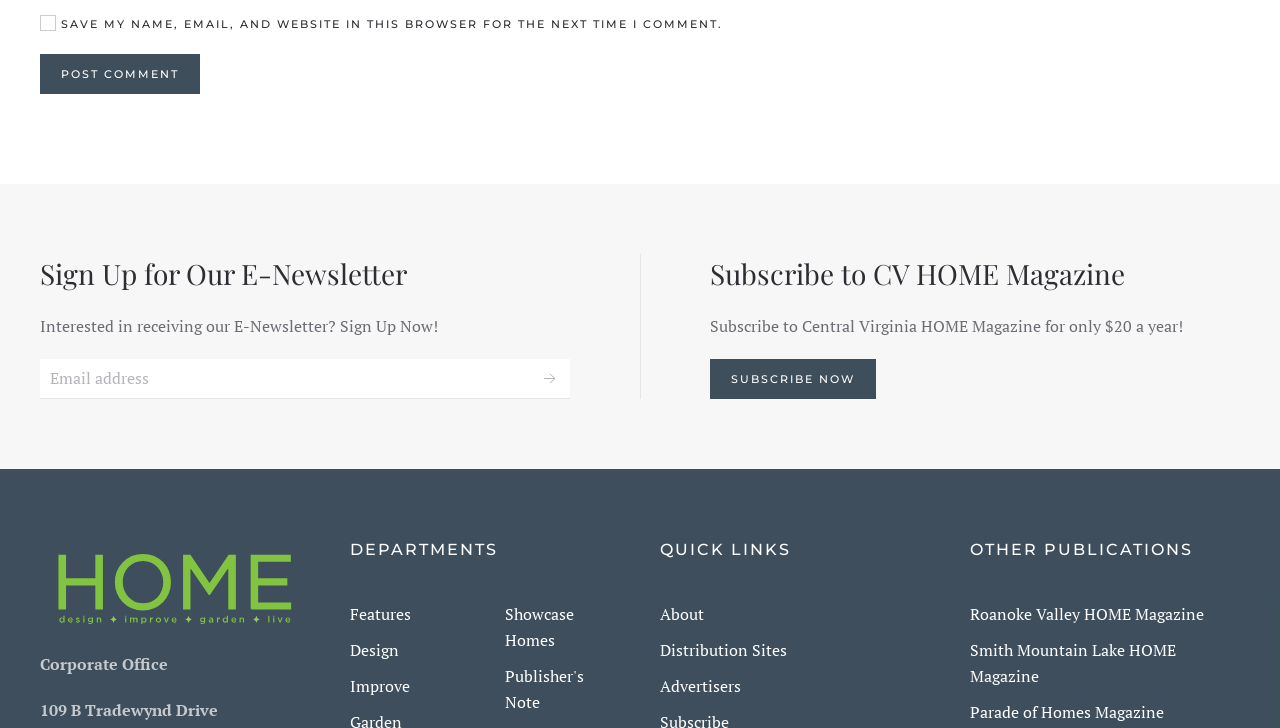Please identify the bounding box coordinates of the element that needs to be clicked to execute the following command: "Subscribe to the E-Newsletter". Provide the bounding box using four float numbers between 0 and 1, formatted as [left, top, right, bottom].

[0.414, 0.493, 0.445, 0.548]